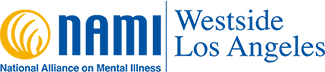Please answer the following question using a single word or phrase: 
What is the local chapter's focus?

Westside Los Angeles